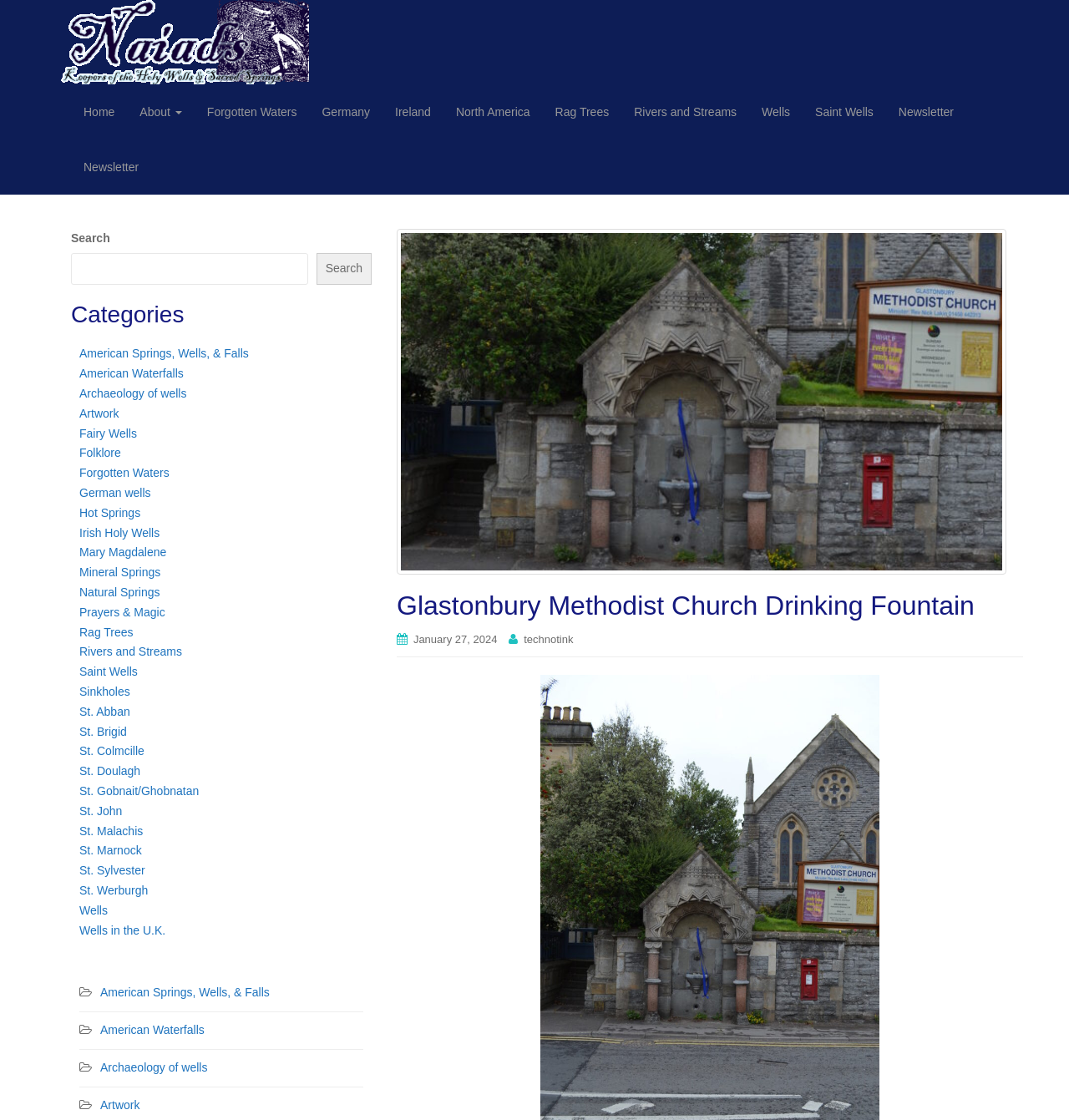What is the title or heading displayed on the webpage?

Glastonbury Methodist Church Drinking Fountain